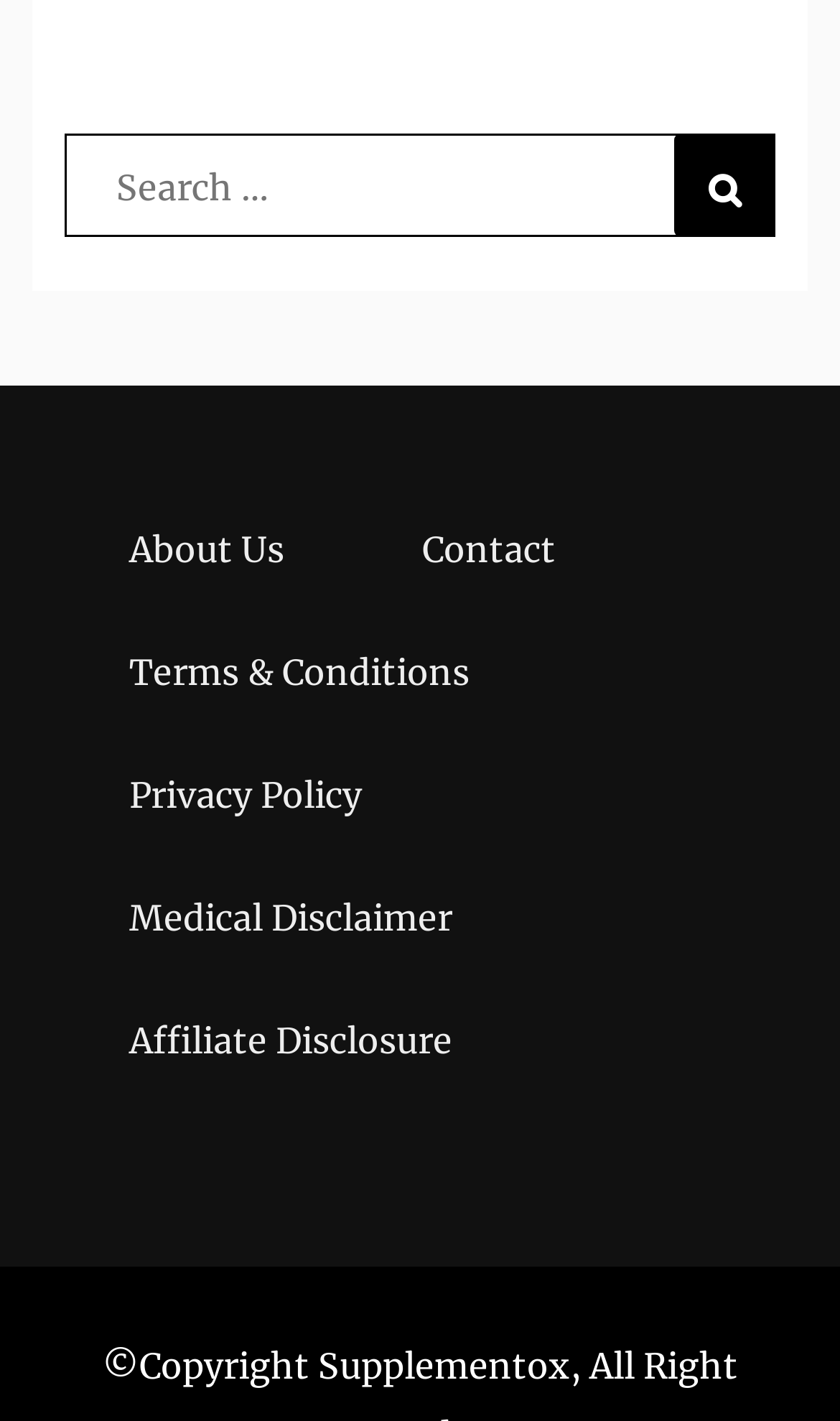What is the position of the search button?
Provide a detailed answer to the question using information from the image.

The search button is located on the right side of the textbox, as indicated by its bounding box coordinates [0.803, 0.094, 0.923, 0.167], which shows that it is positioned to the right of the textbox.